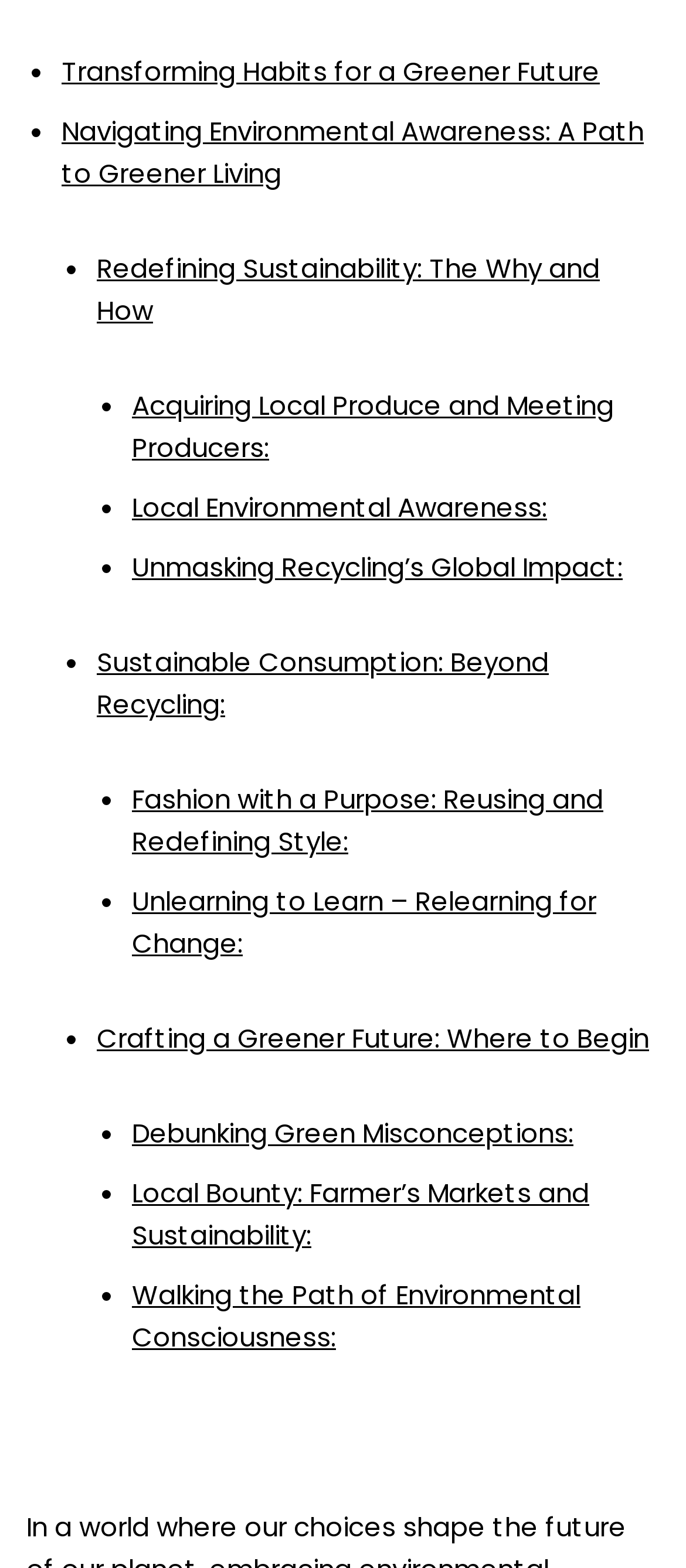Determine the bounding box coordinates of the UI element described by: "Sustainable Consumption: Beyond Recycling:".

[0.141, 0.411, 0.8, 0.461]